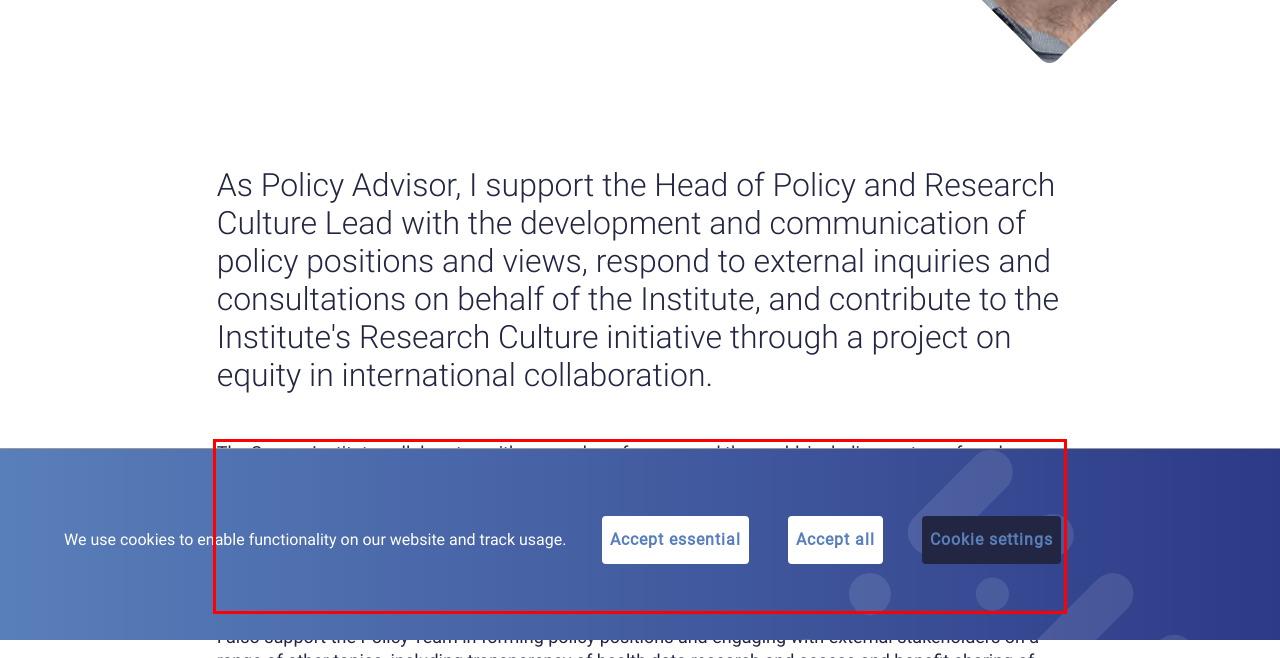Locate the red bounding box in the provided webpage screenshot and use OCR to determine the text content inside it.

The Sanger Institute collaborates with researchers from around the world, including partners from low- and middle-income countries, to fulfil its mission to “use information from genome sequences to advance understanding of biology and improve health”. It is only through building equity into these partnerships that complex global challenges can be addressed effectively. My main role is to engage with a range of internal and external experts to develop a definition of equity in the context of international research collaboration, as well as guidelines and recommendations to ensure equity is embedded into such partnerships.